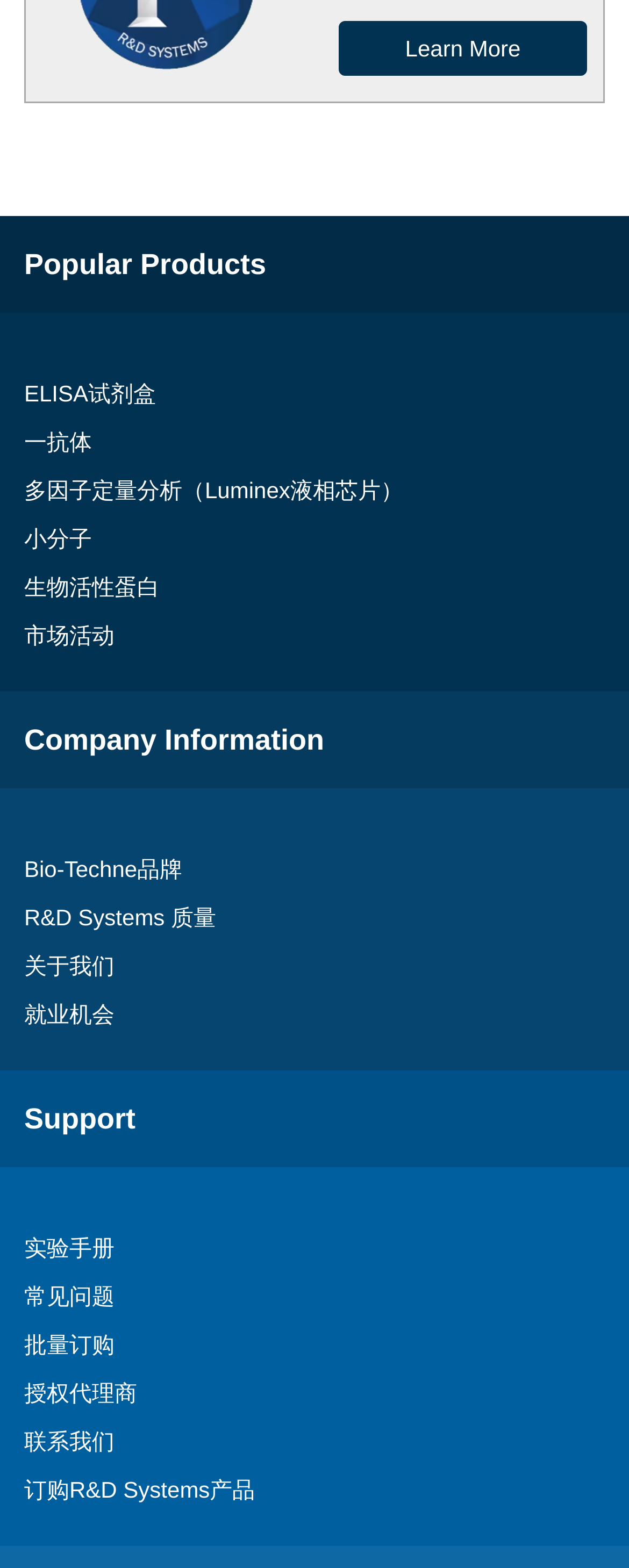Please identify the bounding box coordinates for the region that you need to click to follow this instruction: "View ELISA试剂盒 products".

[0.038, 0.235, 0.962, 0.266]